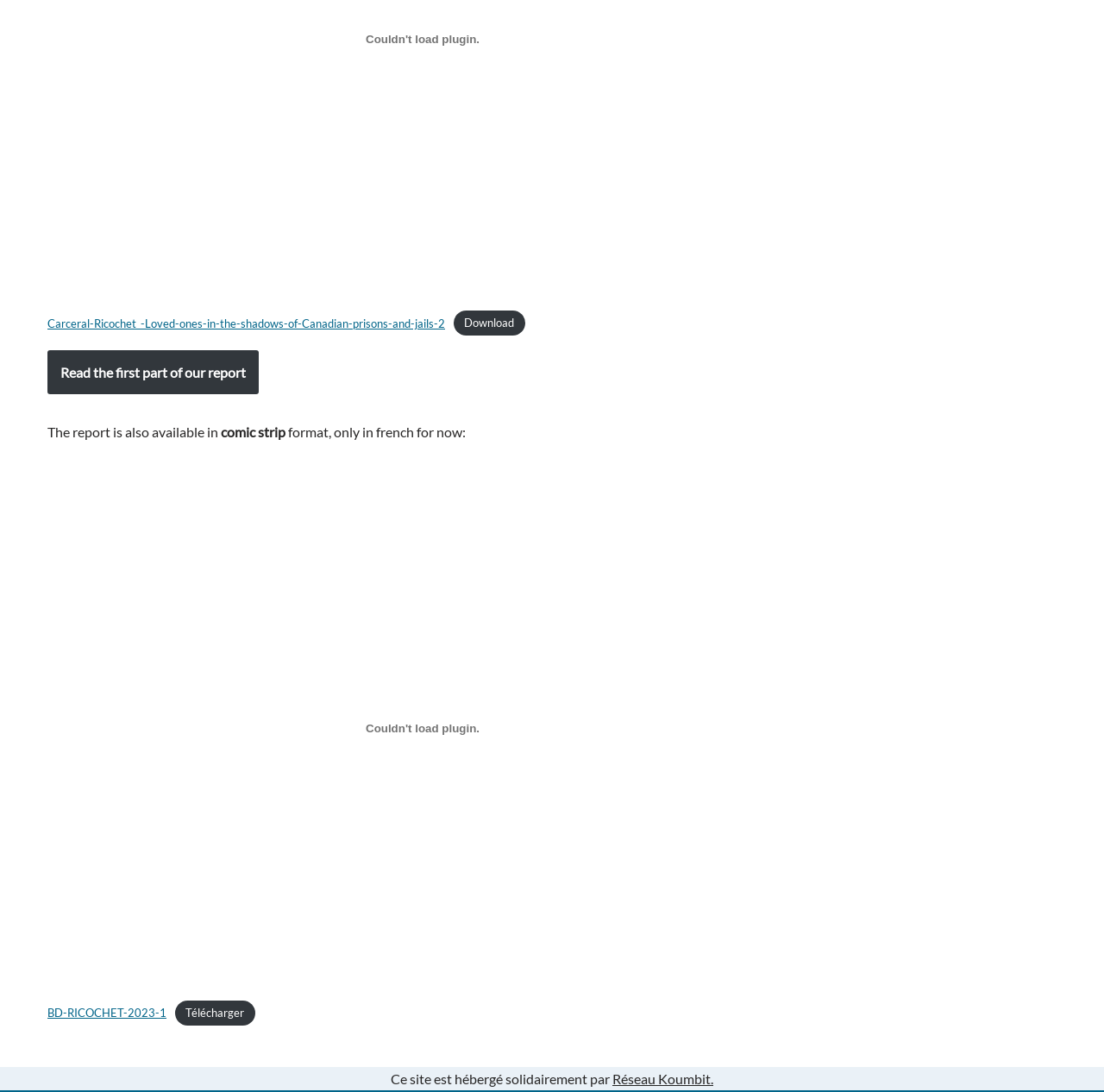How many links are there to download the report?
Please analyze the image and answer the question with as much detail as possible.

There are two links to download the report, one labeled 'Download' and the other labeled 'Télécharger'.